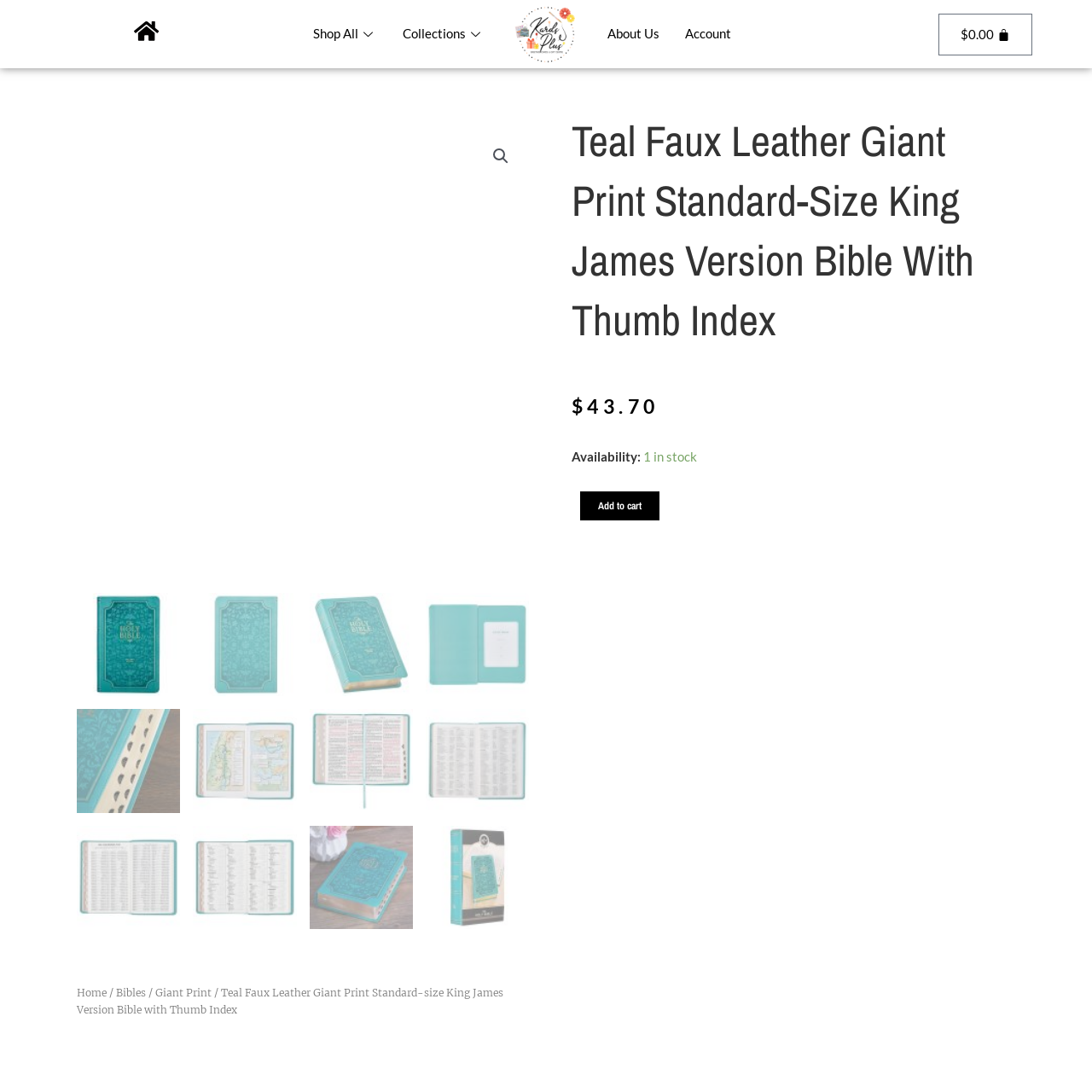Give a detailed caption for the image that is encased within the red bounding box.

This image features a teal faux leather Bible designed in a giant print format, specifically a Standard-size King James Version with a thumb index. The elegant cover showcases a soft, textured finish, making it both visually appealing and tactilely pleasing. The thumb index enhances usability, allowing for quick navigation through its pages. Accompanying the Bible, details about its pricing ($43.70) and availability (1 in stock) suggest a thoughtful presentation for potential buyers, highlighting its combination of style and functionality for everyday use or gifting.